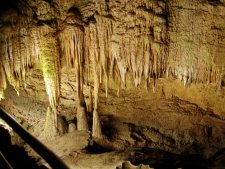What forms the stalactites and stalagmites? Refer to the image and provide a one-word or short phrase answer.

Mineral deposits